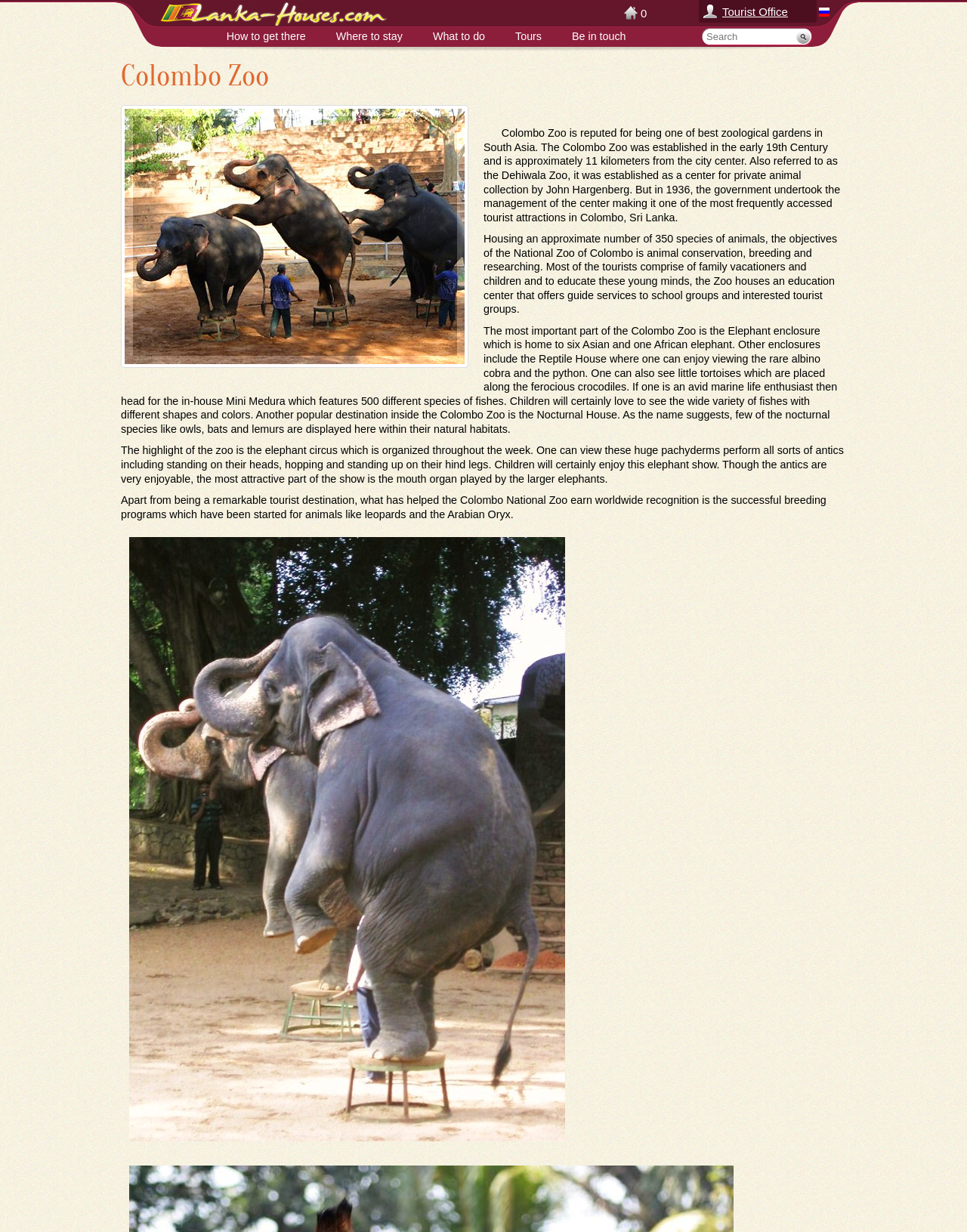Locate the bounding box coordinates for the element described below: "title="Share this on Facebook"". The coordinates must be four float values between 0 and 1, formatted as [left, top, right, bottom].

None